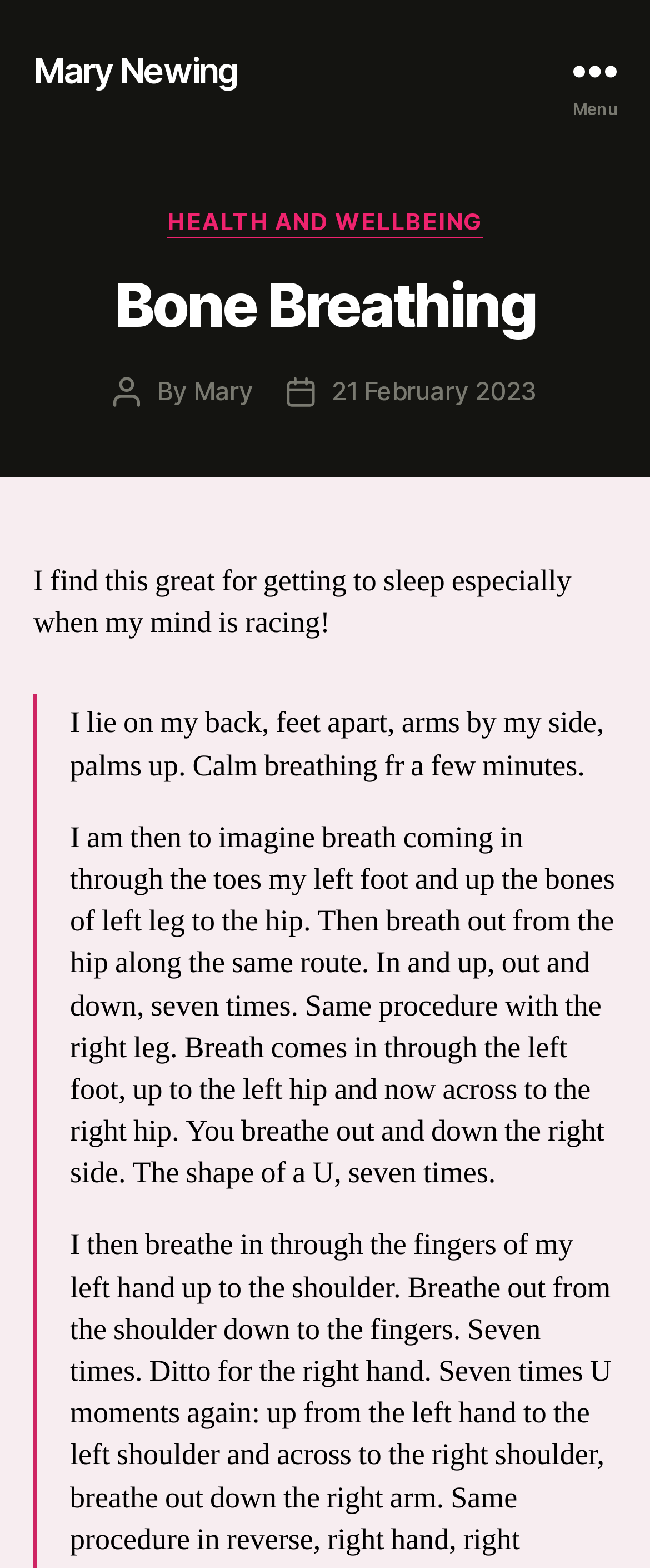Please answer the following query using a single word or phrase: 
What is the initial position of the body during the exercise?

Lying on back